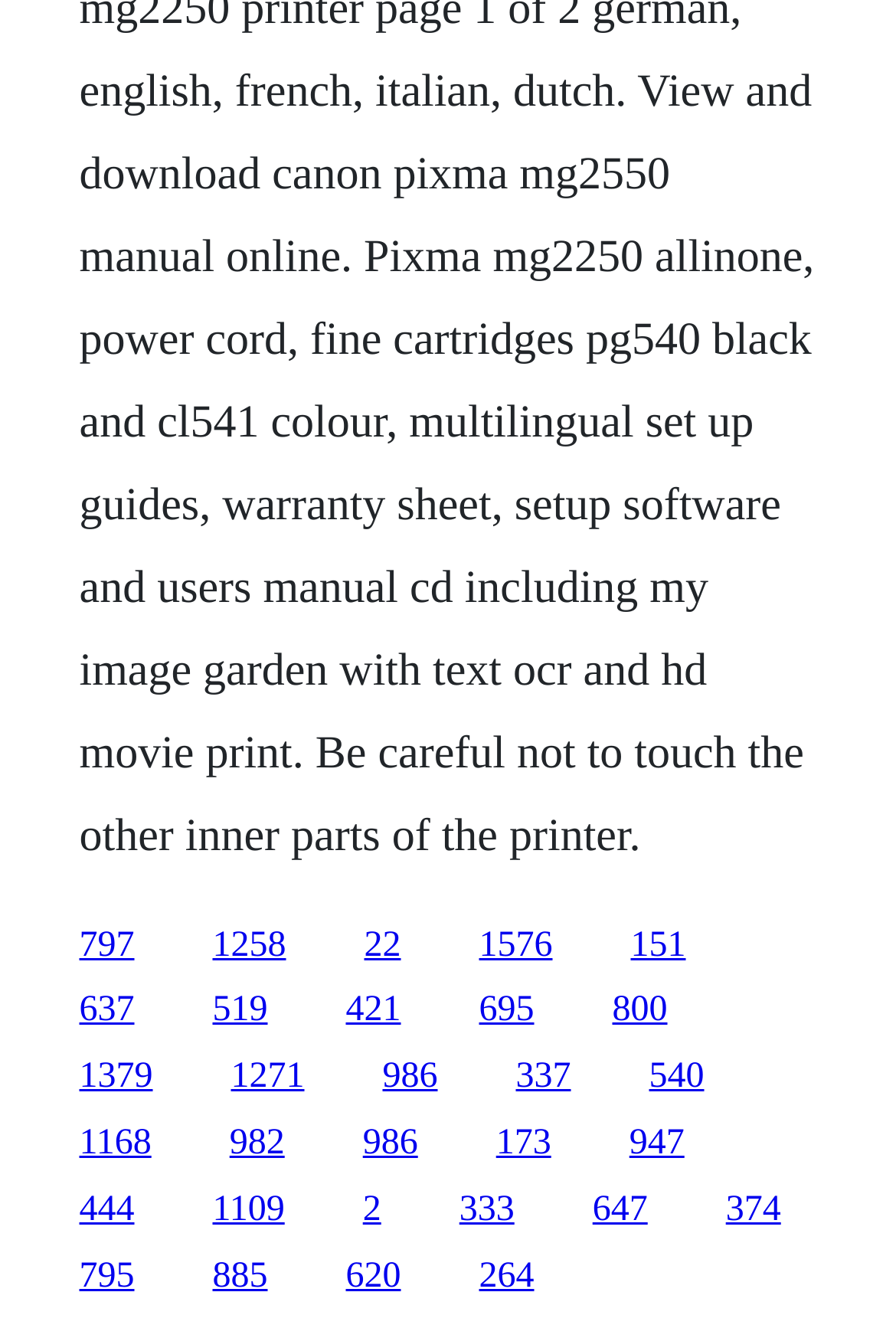Use a single word or phrase to answer this question: 
How many links are in the second row?

5